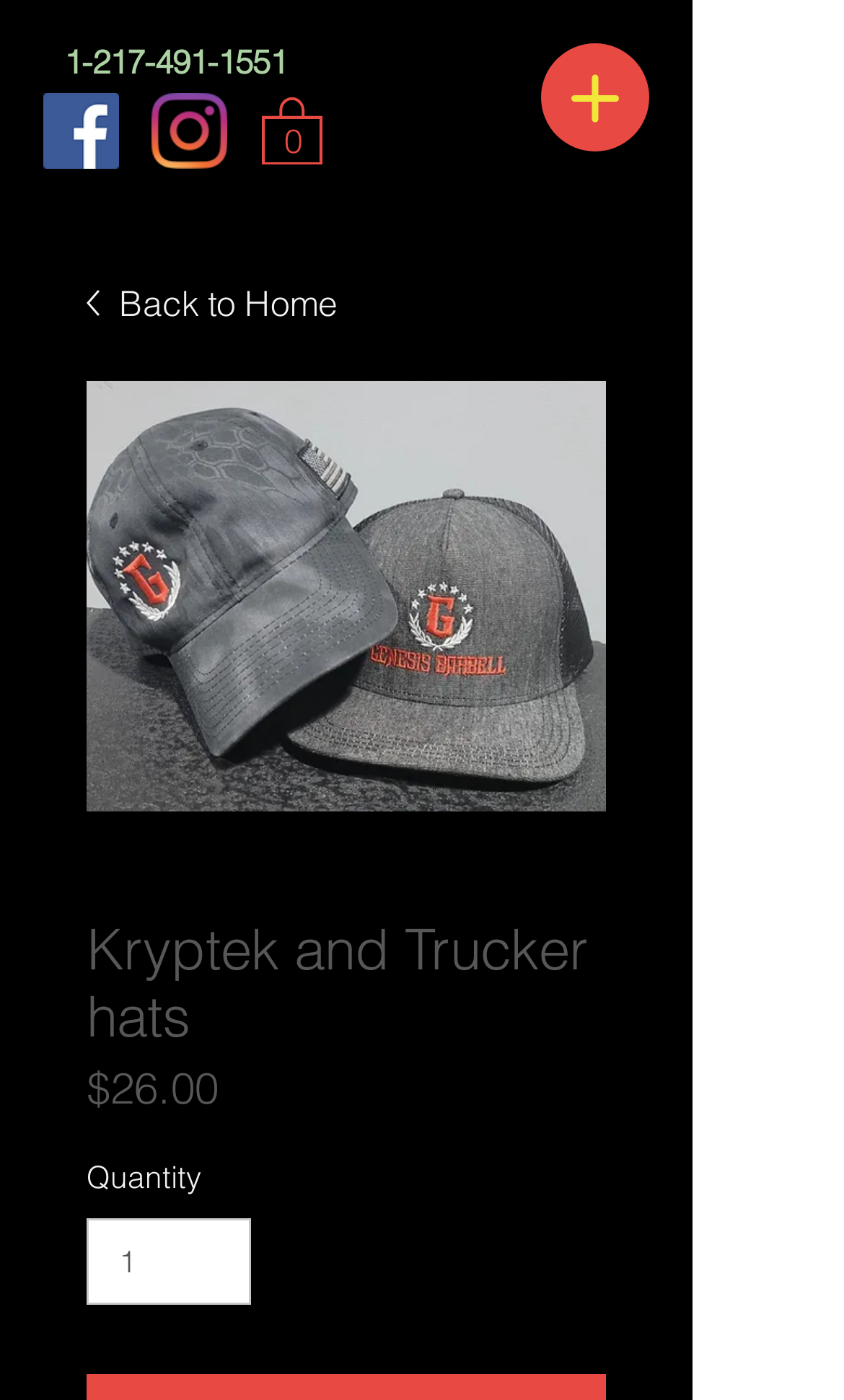Provide the bounding box coordinates, formatted as (top-left x, top-left y, bottom-right x, bottom-right y), with all values being floating point numbers between 0 and 1. Identify the bounding box of the UI element that matches the description: input value="1" aria-label="Quantity" value="1"

[0.103, 0.869, 0.298, 0.932]